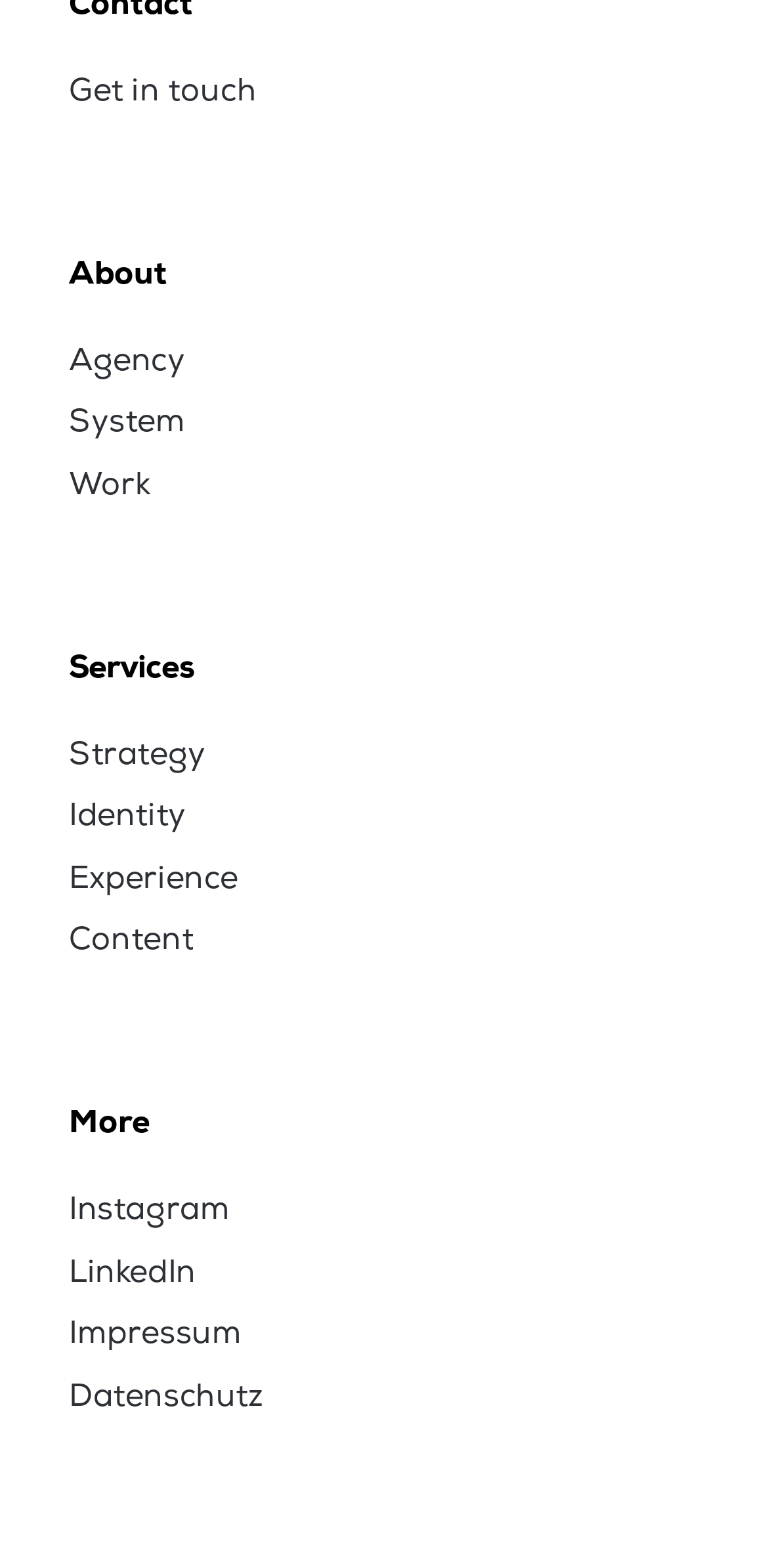Locate the bounding box coordinates of the area to click to fulfill this instruction: "View the work of the agency". The bounding box should be presented as four float numbers between 0 and 1, in the order [left, top, right, bottom].

[0.09, 0.294, 0.197, 0.327]